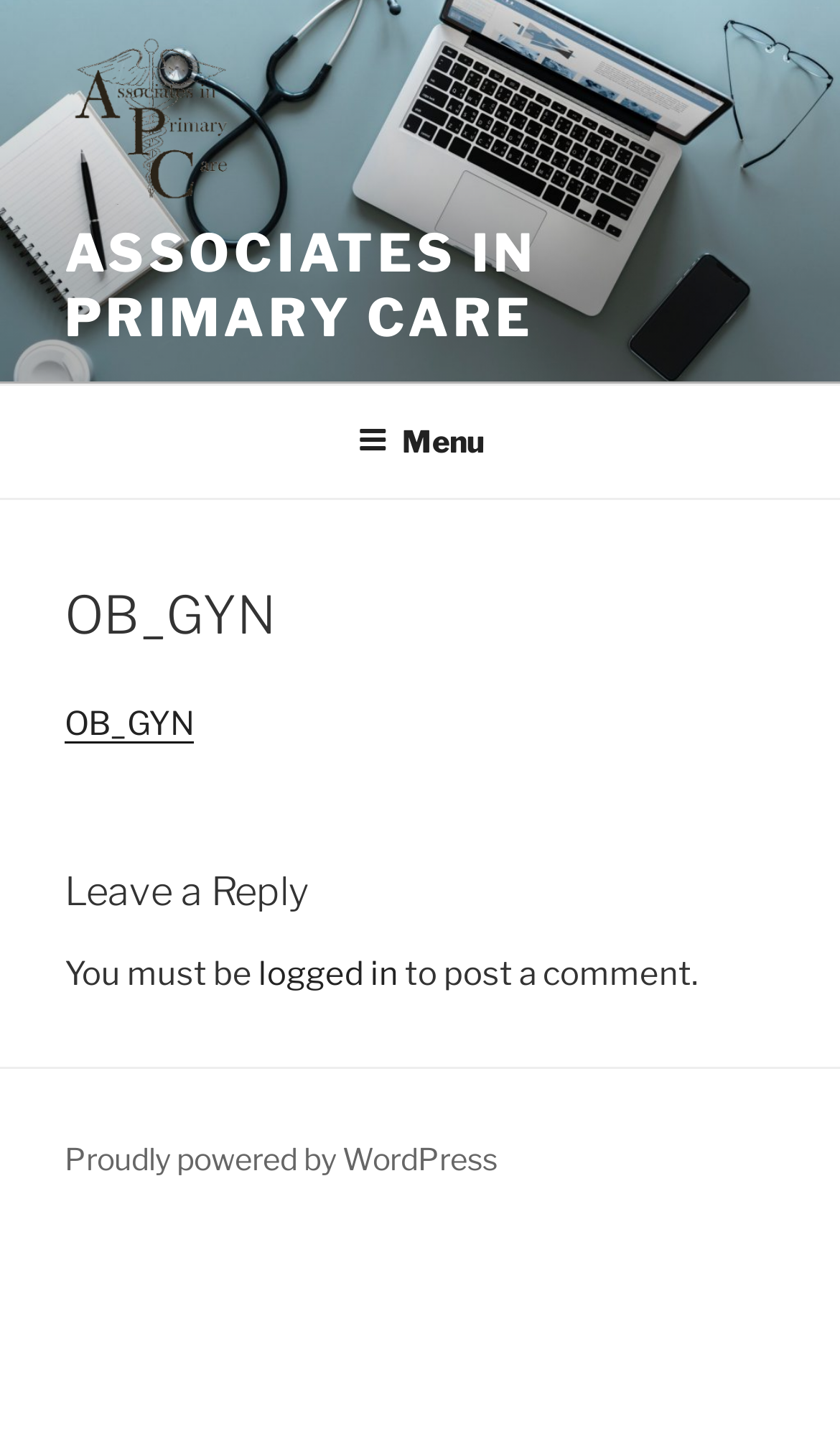Give a concise answer using one word or a phrase to the following question:
What is the specialty of the doctor?

OB_GYN